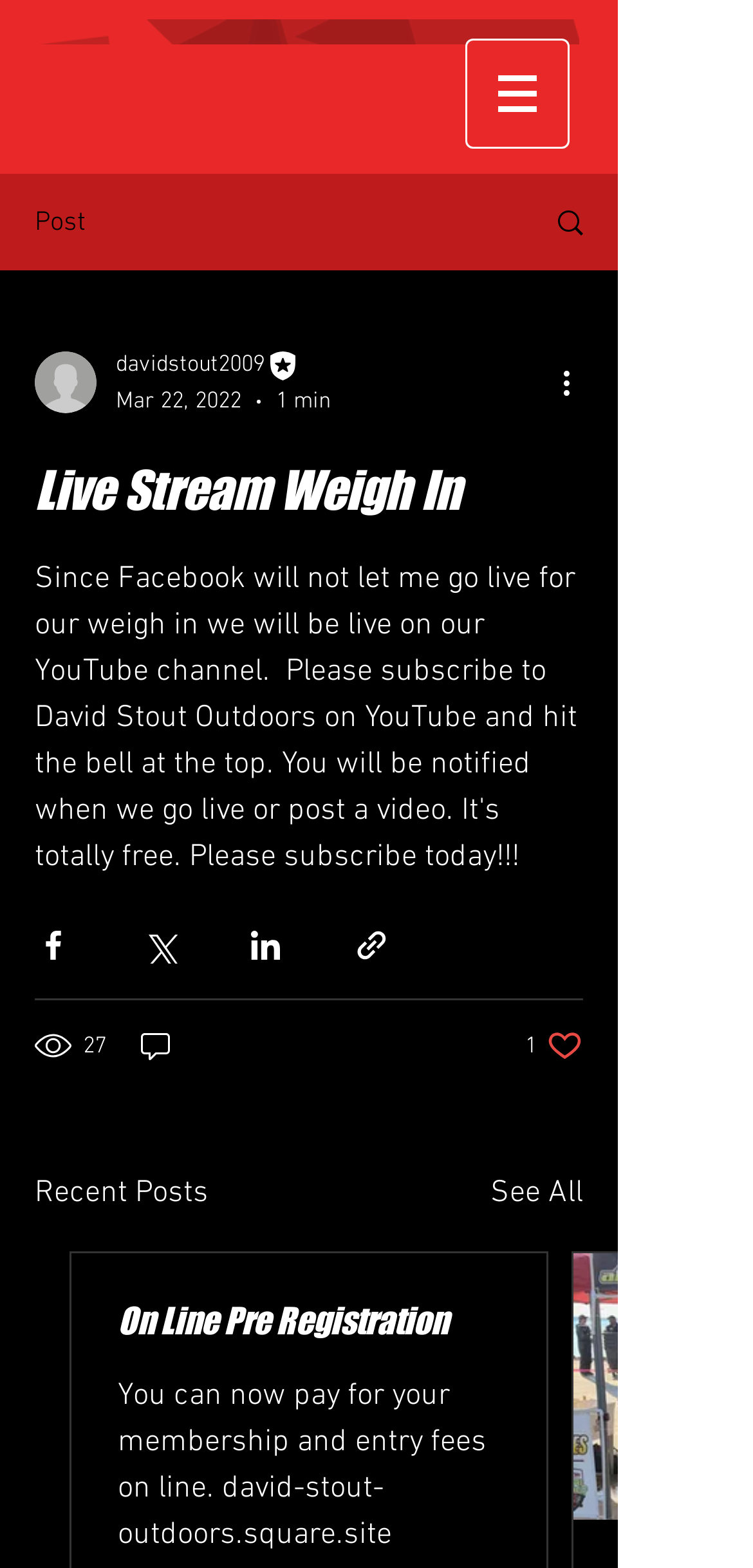Elaborate on the webpage's design and content in a detailed caption.

The webpage appears to be a social media or blogging platform, with a focus on a live stream weigh-in event. At the top, there is a navigation menu labeled "Site" with a button that has a popup menu. Below this, there is a post section with a heading "Live Stream Weigh In" and an article section that takes up most of the page.

On the left side of the post section, there is a writer's picture and their name "davidstout2009" with a label "Editor". Below this, there is a timestamp "Mar 22, 2022" and a duration "1 min". There is also a "More actions" button with a dropdown menu.

The main content of the post section is an article with a heading "Live Stream Weigh In" and a block of text that mentions Facebook and YouTube. Below this, there are social media sharing buttons for Facebook, Twitter, LinkedIn, and a link to share via a URL.

At the bottom of the post section, there are some engagement metrics, including "27 views" and "0 comments", with corresponding images. There is also a "like" button with a count of 1 like.

Below the post section, there is a heading "Recent Posts" with a "See All" link. There is also a hidden link "On Line Pre Registration" that is not visible.

Throughout the page, there are several images, including the writer's picture, social media icons, and other graphics. The layout is organized, with clear headings and concise text, making it easy to navigate and understand the content.